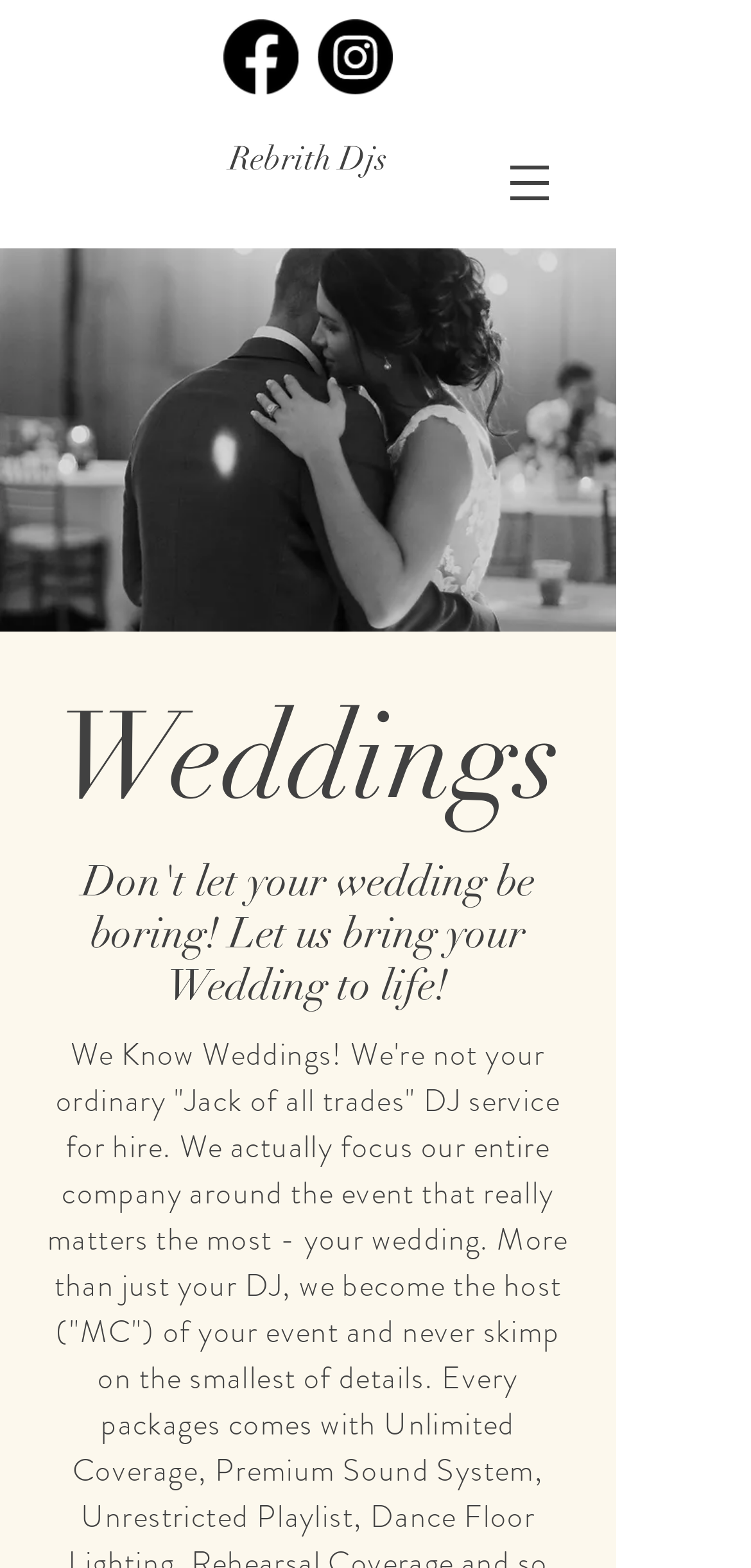Describe all significant elements and features of the webpage.

The webpage is a wedding information page, titled "Wedding Info Page | Rebirth". At the top, there is a social bar with two links, positioned side by side, taking up about a quarter of the screen width. Below the social bar, there is a prominent link "Rebrith Djs" that spans about half of the screen width.

To the right of the "Rebrith Djs" link, there is a site navigation menu with a button that has a popup menu. The button is accompanied by a small image. This navigation menu is positioned near the top right corner of the screen.

The main content of the page is divided into two sections. The first section is headed by a title "Weddings" in a large font, positioned near the top left corner of the screen. The second section is headed by a subtitle "Don't let your wedding be boring! Let us bring your Wedding to life!" in a slightly smaller font, positioned below the title. The subtitle is a call-to-action, encouraging users to make their wedding more exciting.